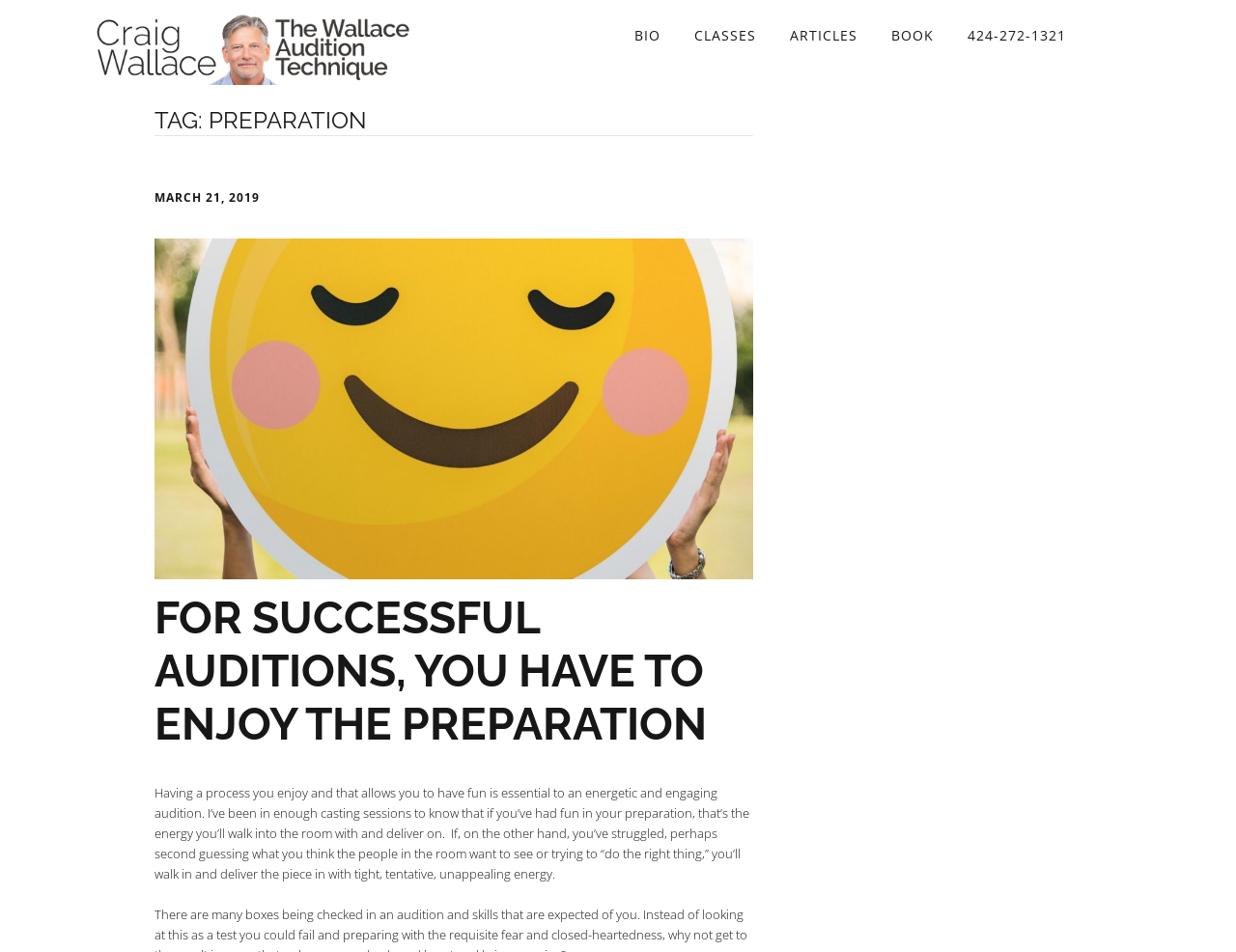Please identify the bounding box coordinates of the region to click in order to complete the given instruction: "read the article about preparation". The coordinates should be four float numbers between 0 and 1, i.e., [left, top, right, bottom].

[0.125, 0.621, 0.572, 0.788]